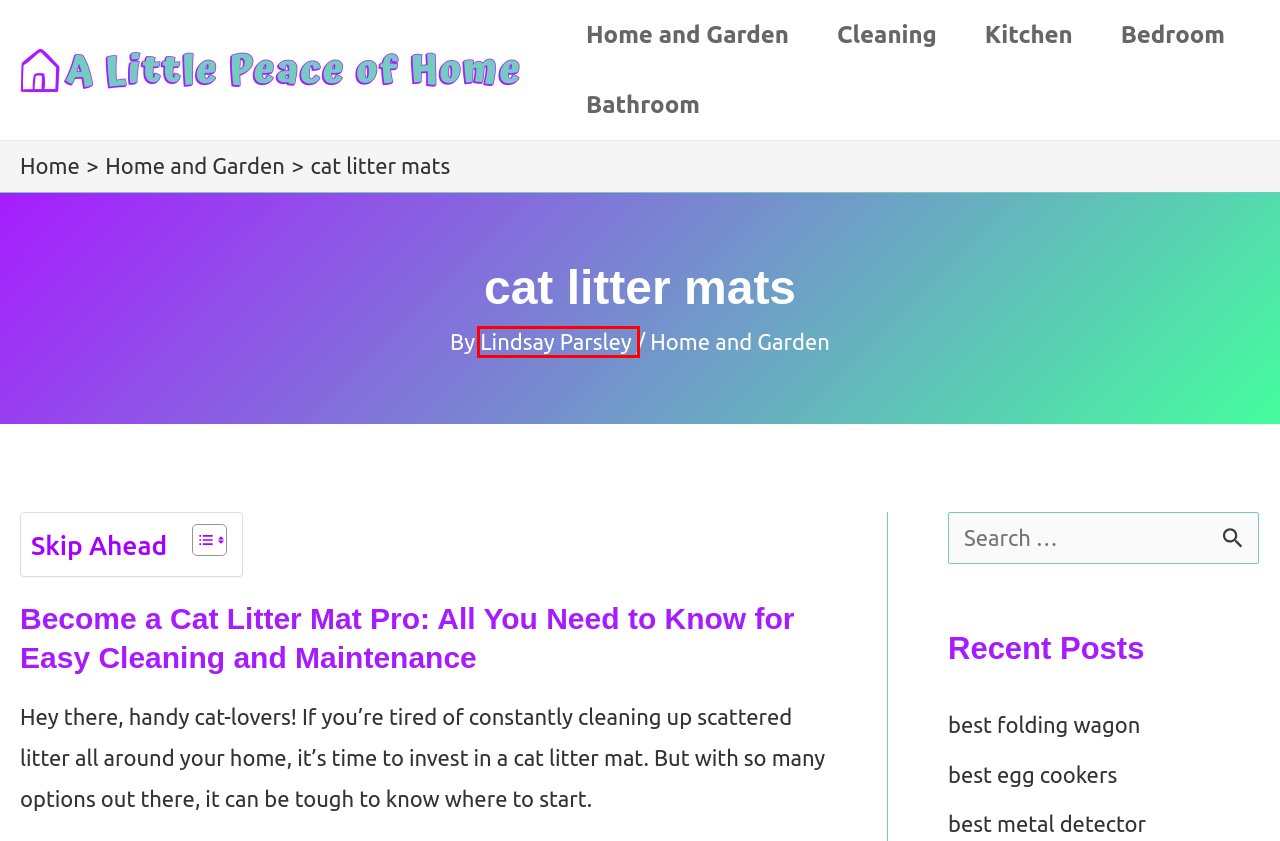Observe the provided screenshot of a webpage with a red bounding box around a specific UI element. Choose the webpage description that best fits the new webpage after you click on the highlighted element. These are your options:
A. Home and Garden Archives
B. best egg cookers
C. Bathroom Archives
D. Bedroom Archives
E. Lindsay Parsley - A Little Peace of Home
F. Kitchen Archives
G. A Little Peace of Home - Make Your House a Home
H. best folding wagon

E